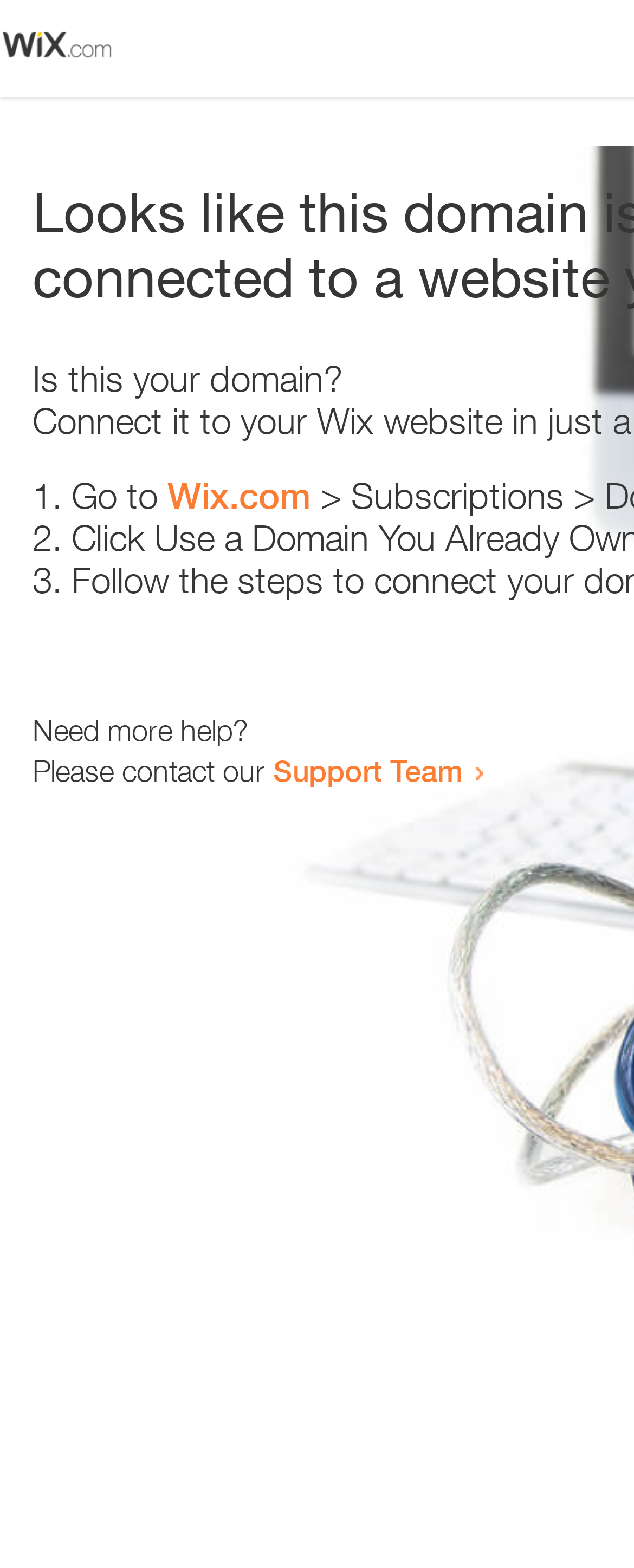Please give a succinct answer using a single word or phrase:
What is the link below the text 'Go to'?

Wix.com